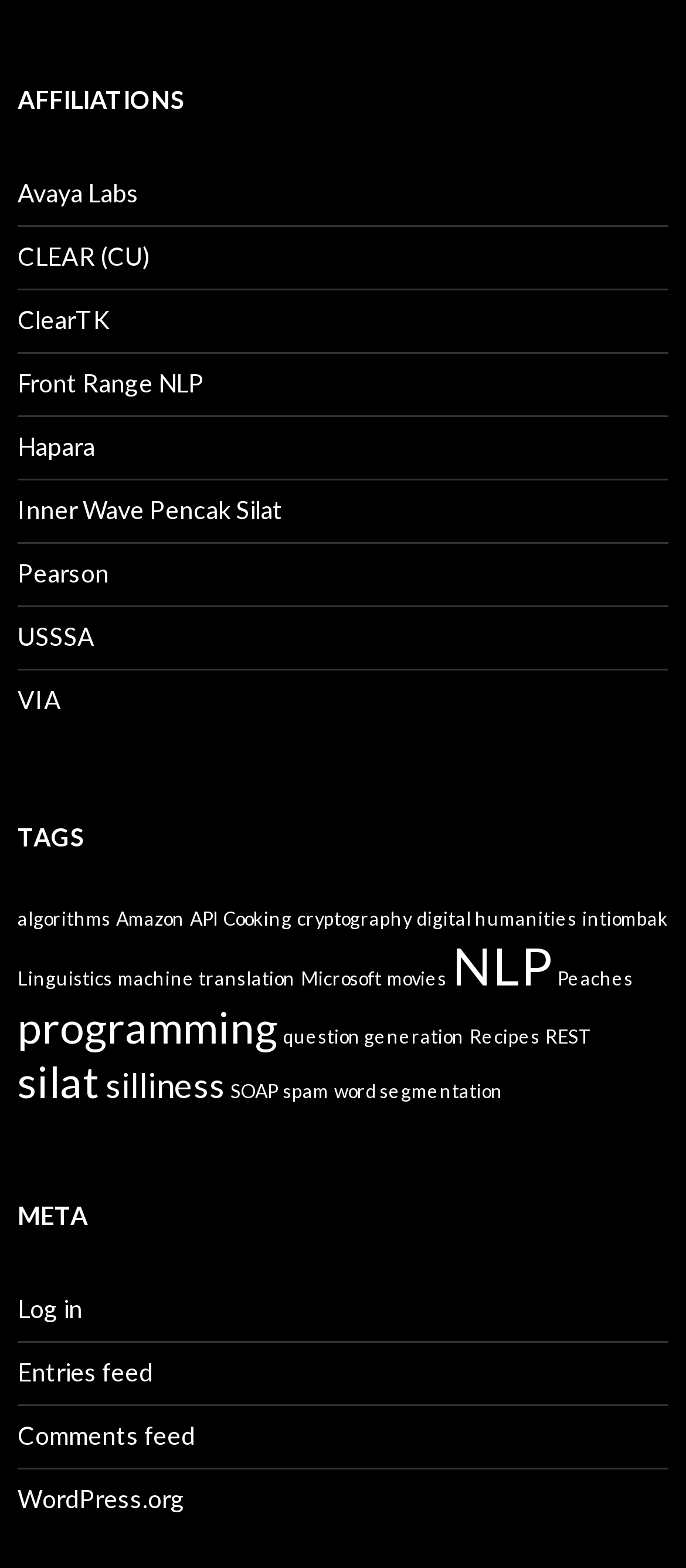Identify the bounding box coordinates of the clickable region required to complete the instruction: "View tags". The coordinates should be given as four float numbers within the range of 0 and 1, i.e., [left, top, right, bottom].

[0.026, 0.575, 0.974, 0.708]